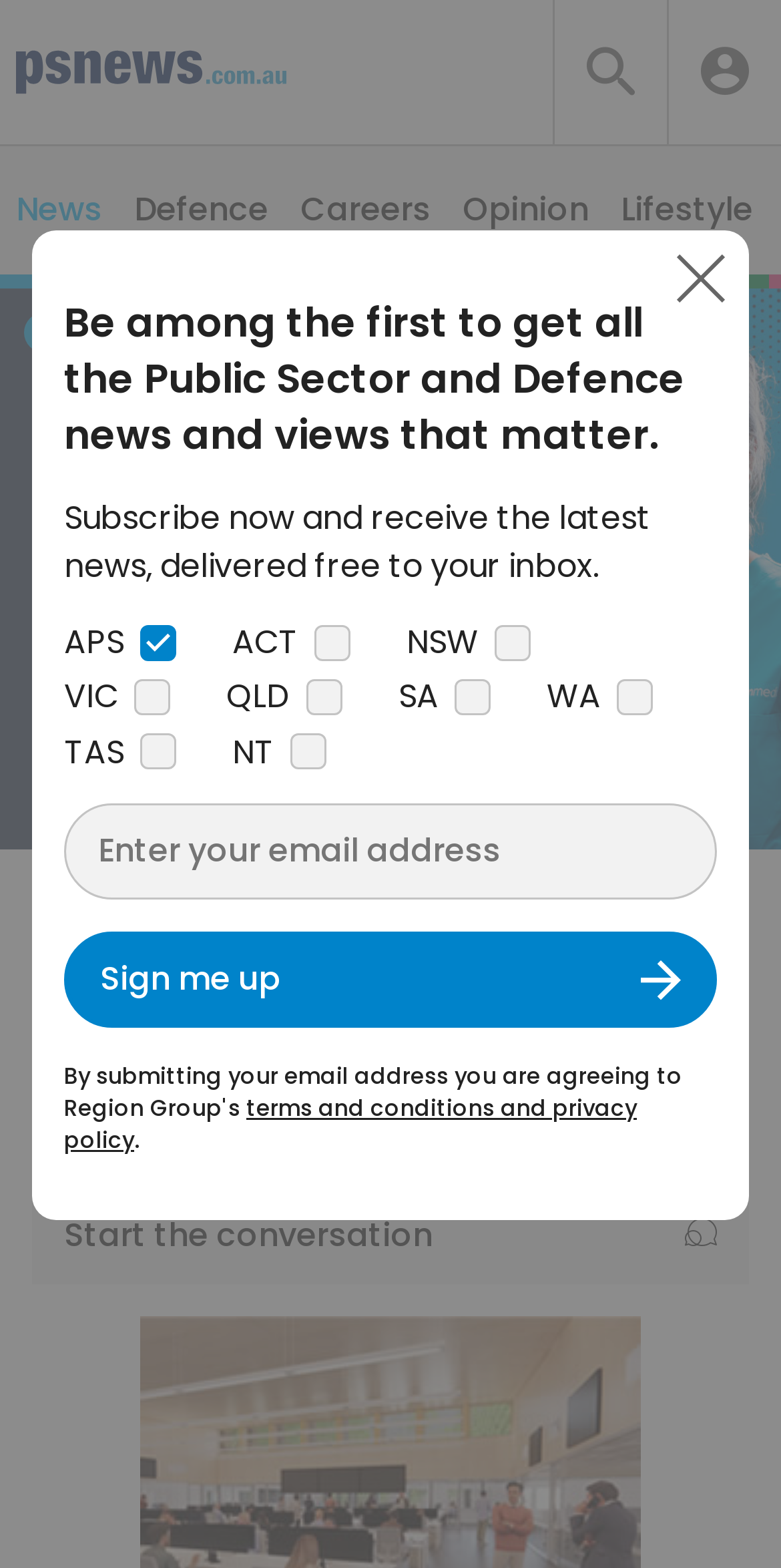From the webpage screenshot, identify the region described by name="s" placeholder="search". Provide the bounding box coordinates as (top-left x, top-left y, bottom-right x, bottom-right y), with each value being a floating point number between 0 and 1.

[0.854, 0.011, 0.936, 0.081]